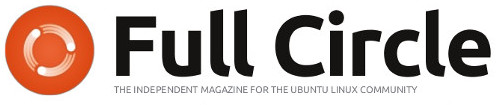What is the style of the typography in the logo?
Using the visual information from the image, give a one-word or short-phrase answer.

Bold, modern